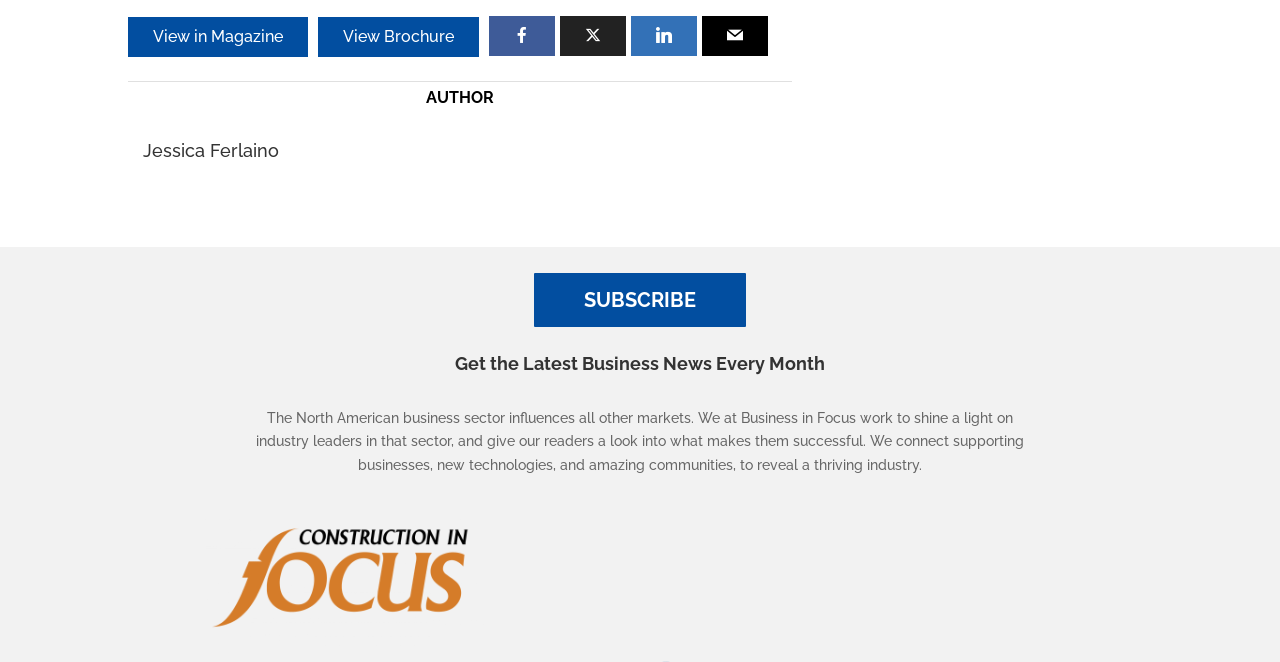Provide the bounding box coordinates of the HTML element described as: "Find Article by Date". The bounding box coordinates should be four float numbers between 0 and 1, i.e., [left, top, right, bottom].

None